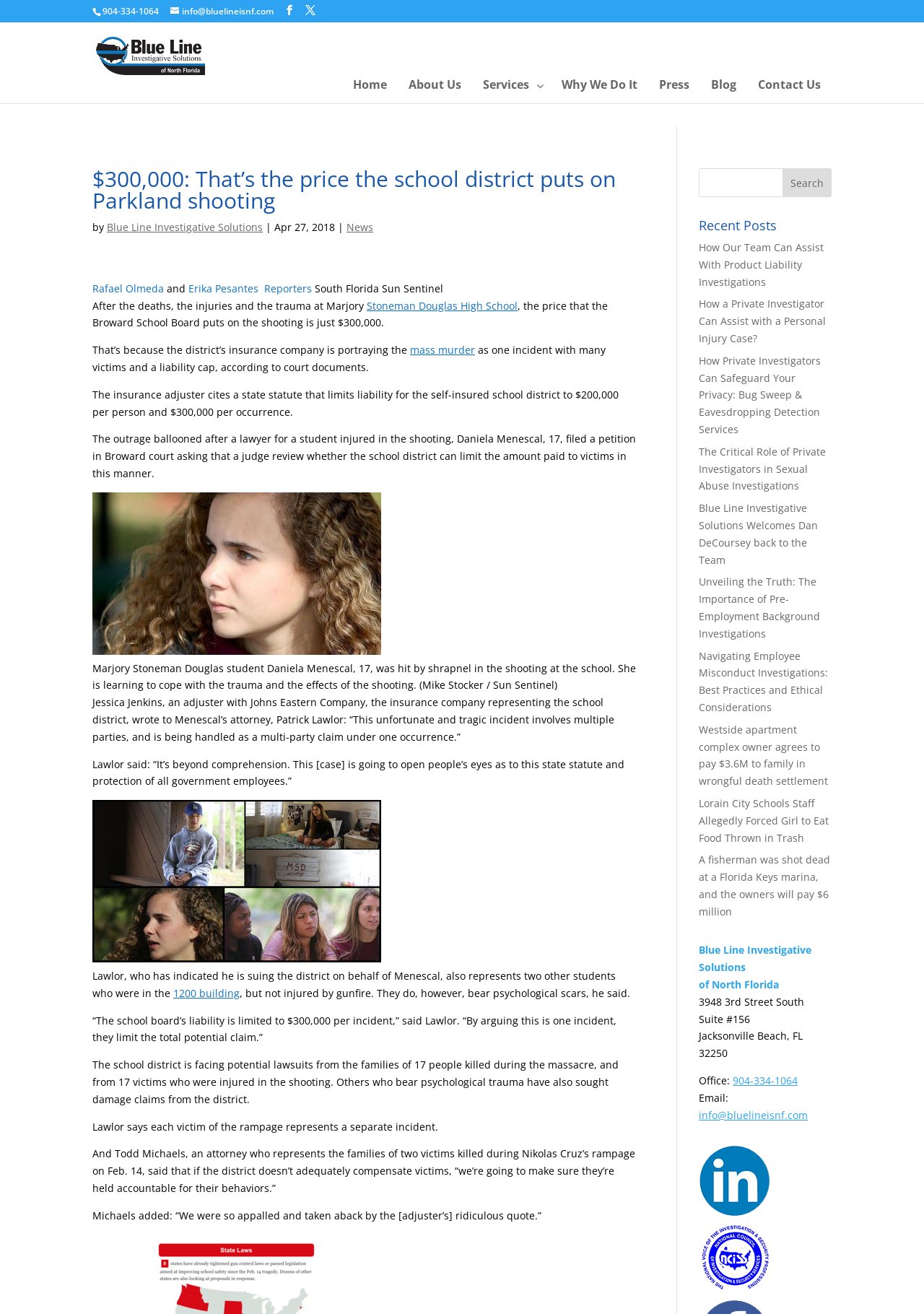What is the name of the school district mentioned in the article?
Look at the image and provide a detailed response to the question.

The article mentions the school district's insurance company and its liability cap, and the name of the school district is mentioned as Broward School.